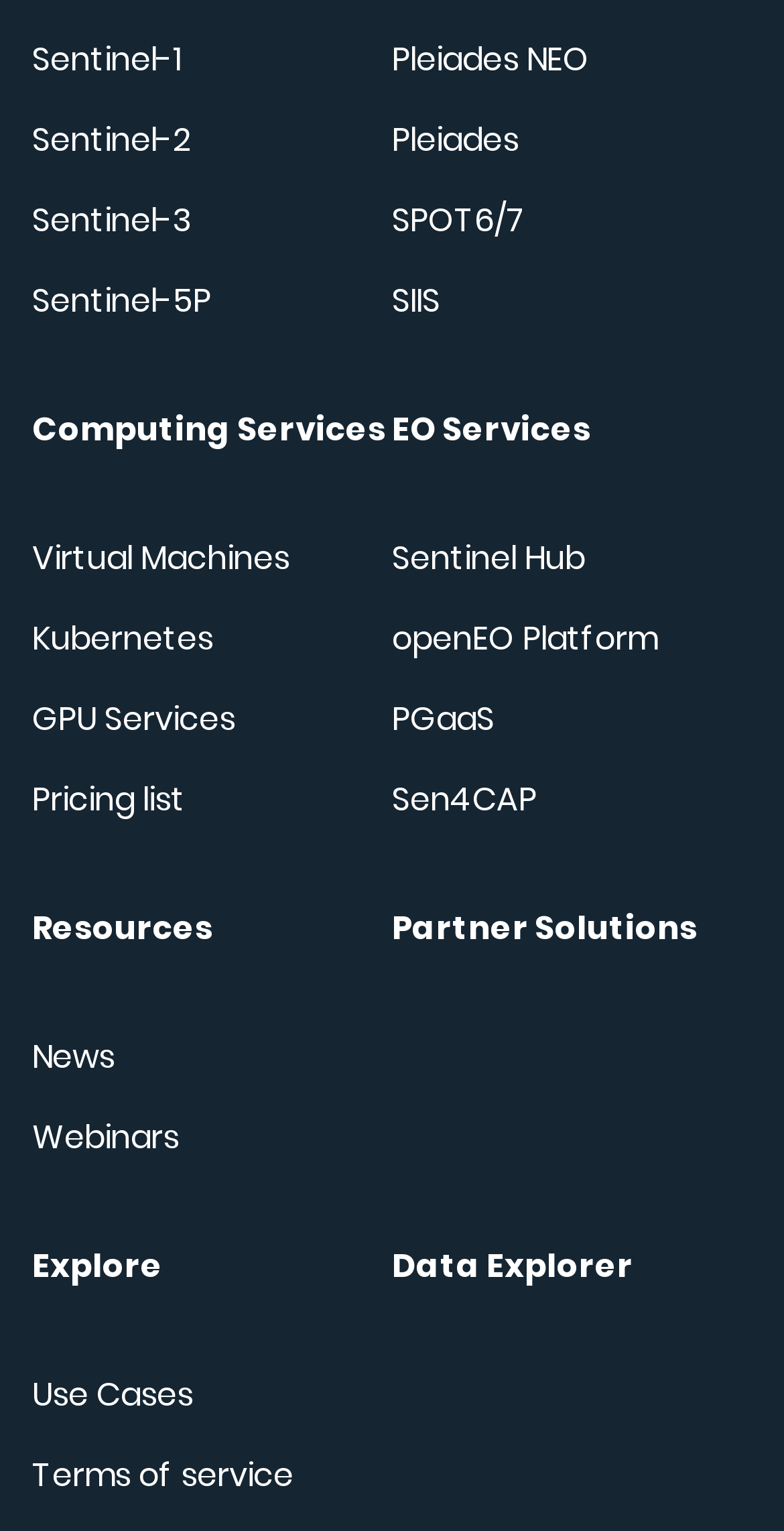What is the second link under 'EO Services'?
Answer the question with a single word or phrase, referring to the image.

openEO Platform